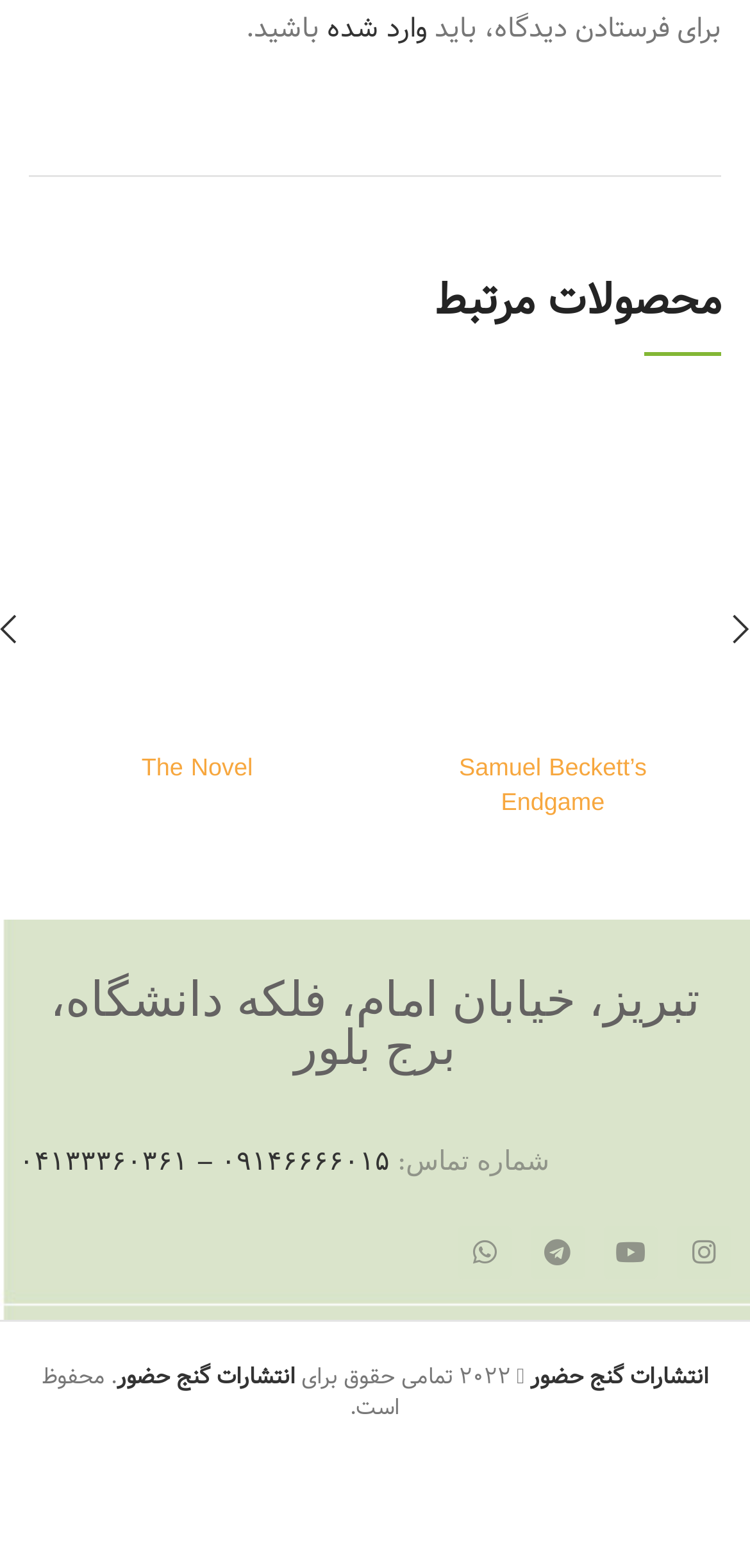Show me the bounding box coordinates of the clickable region to achieve the task as per the instruction: "View the contact information".

[0.521, 0.729, 0.733, 0.756]